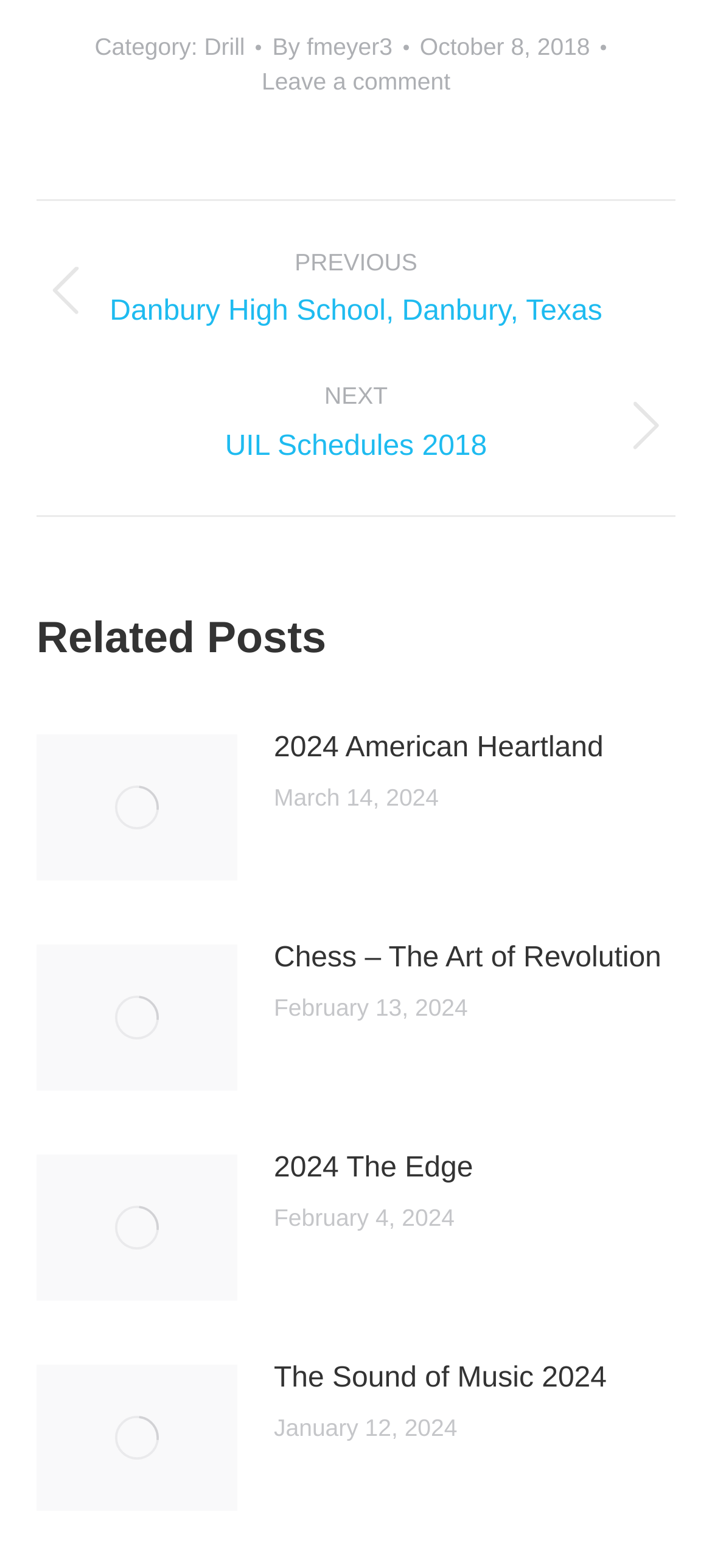Who is the author of the current post?
Look at the image and respond to the question as thoroughly as possible.

The author of the current post can be identified by looking at the link 'By fmeyer3', which is located near the top of the page and indicates the author's name.